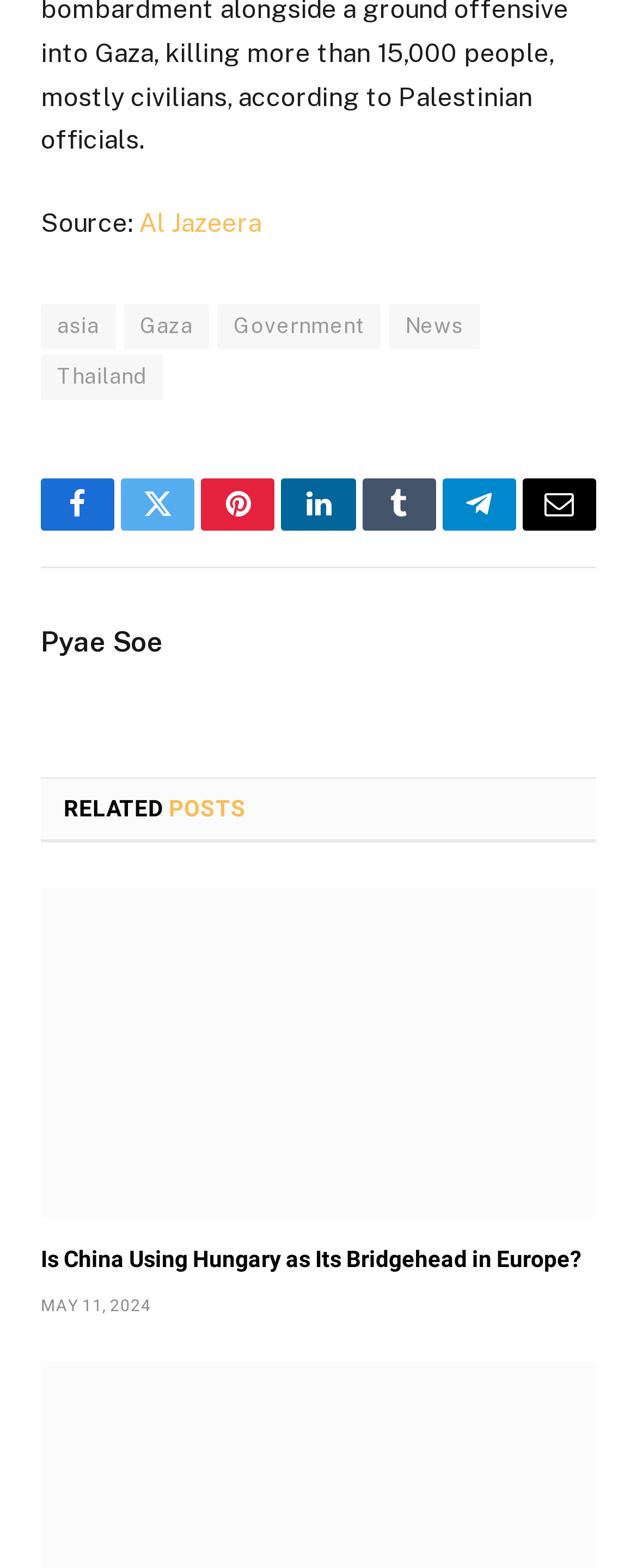Using the format (top-left x, top-left y, bottom-right x, bottom-right y), and given the element description, identify the bounding box coordinates within the screenshot: Gaza

[0.194, 0.193, 0.329, 0.223]